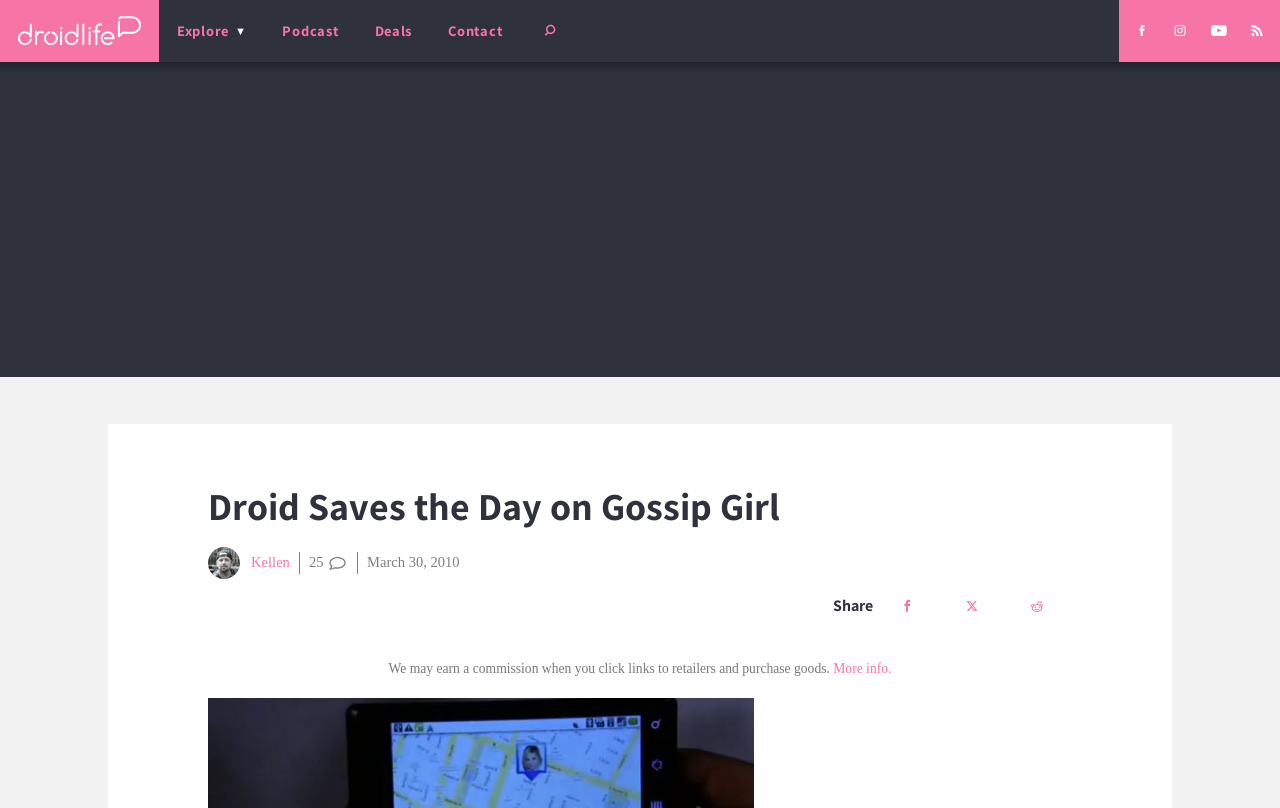How many navigation links are present?
Provide a detailed answer to the question using information from the image.

I counted the number of navigation links by looking at the top navigation bar, where I found links to 'Explore', 'Podcast', 'Deals', and 'Contact'.